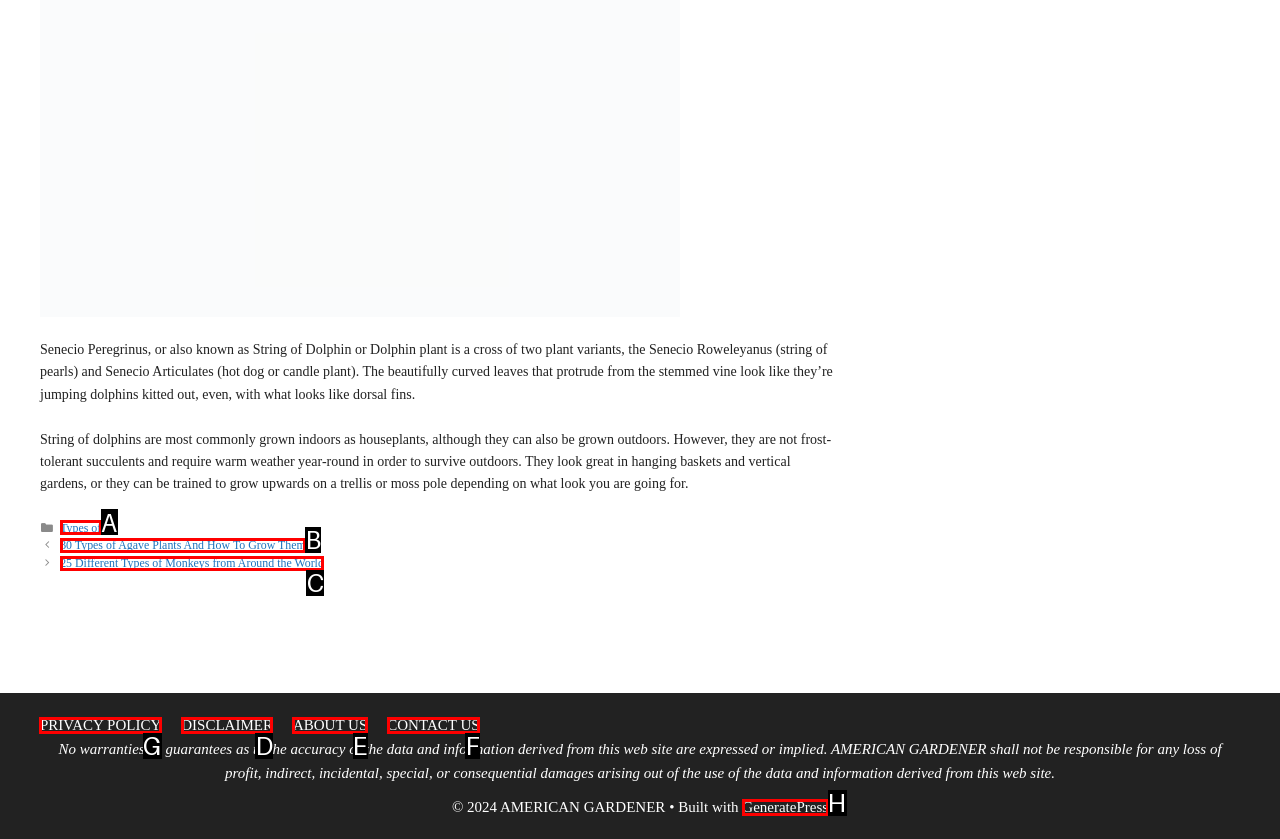Tell me which one HTML element I should click to complete the following task: Go to PRIVACY POLICY
Answer with the option's letter from the given choices directly.

G